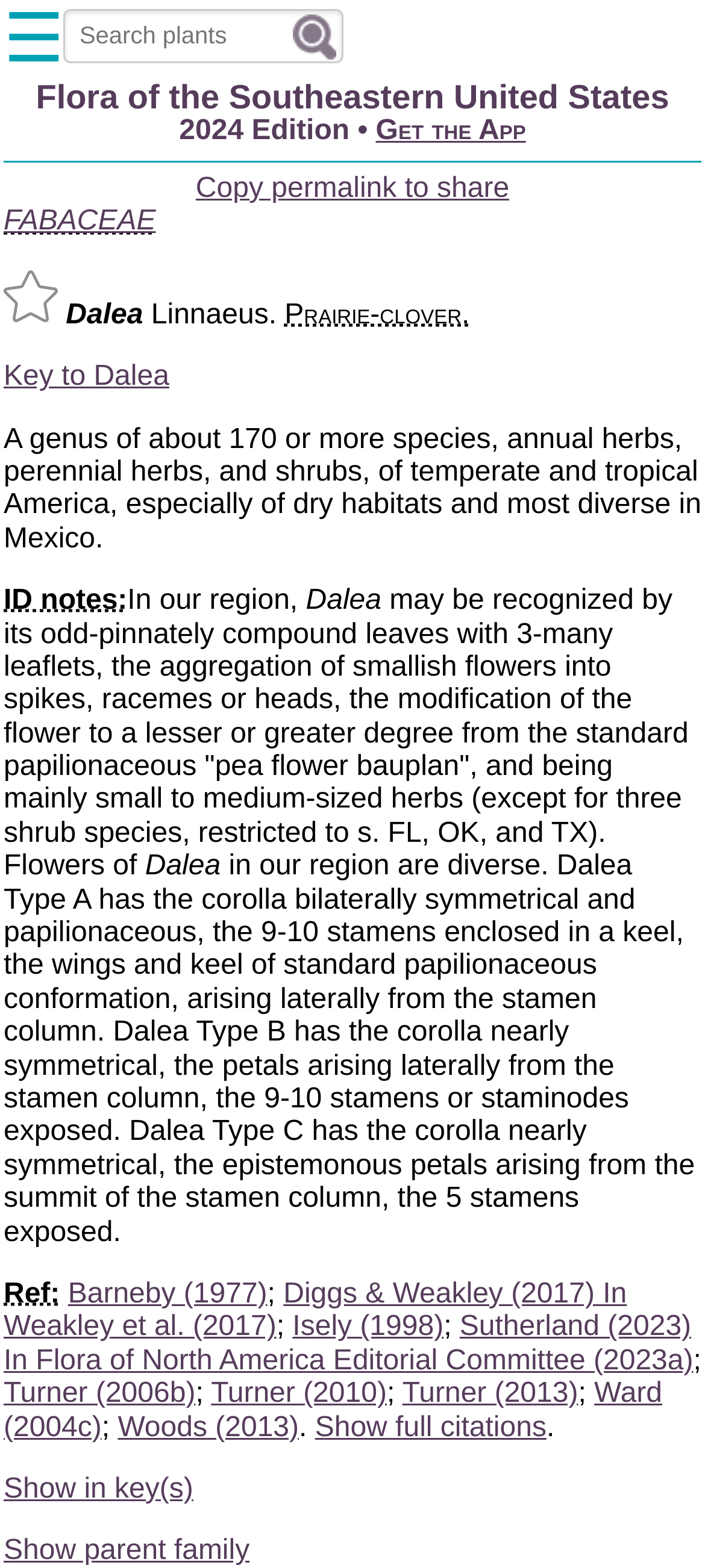Provide the bounding box coordinates for the area that should be clicked to complete the instruction: "Search for plants".

[0.09, 0.005, 0.487, 0.041]